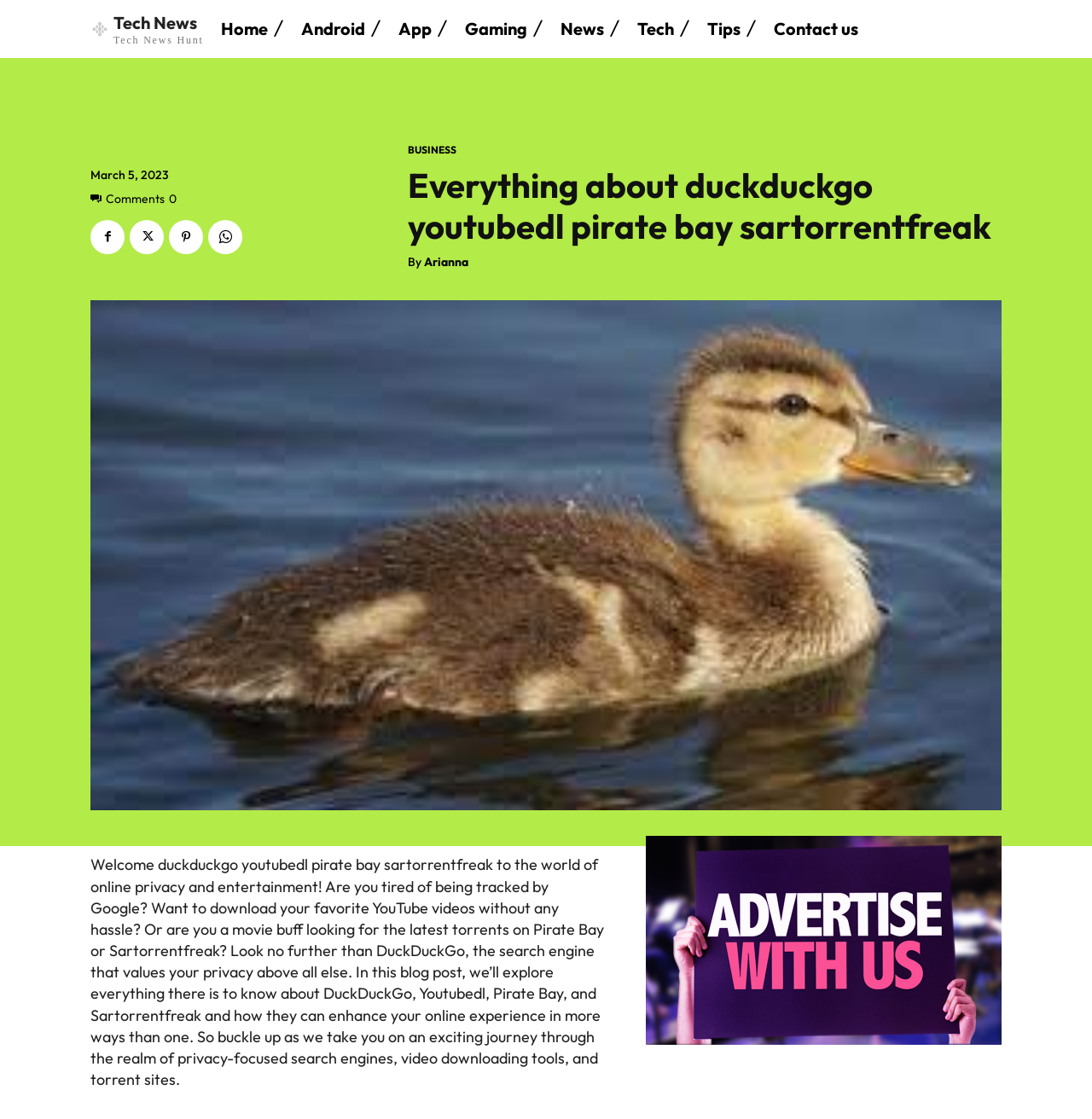Respond to the following query with just one word or a short phrase: 
What is the main topic of the article?

DuckDuckGo and online privacy